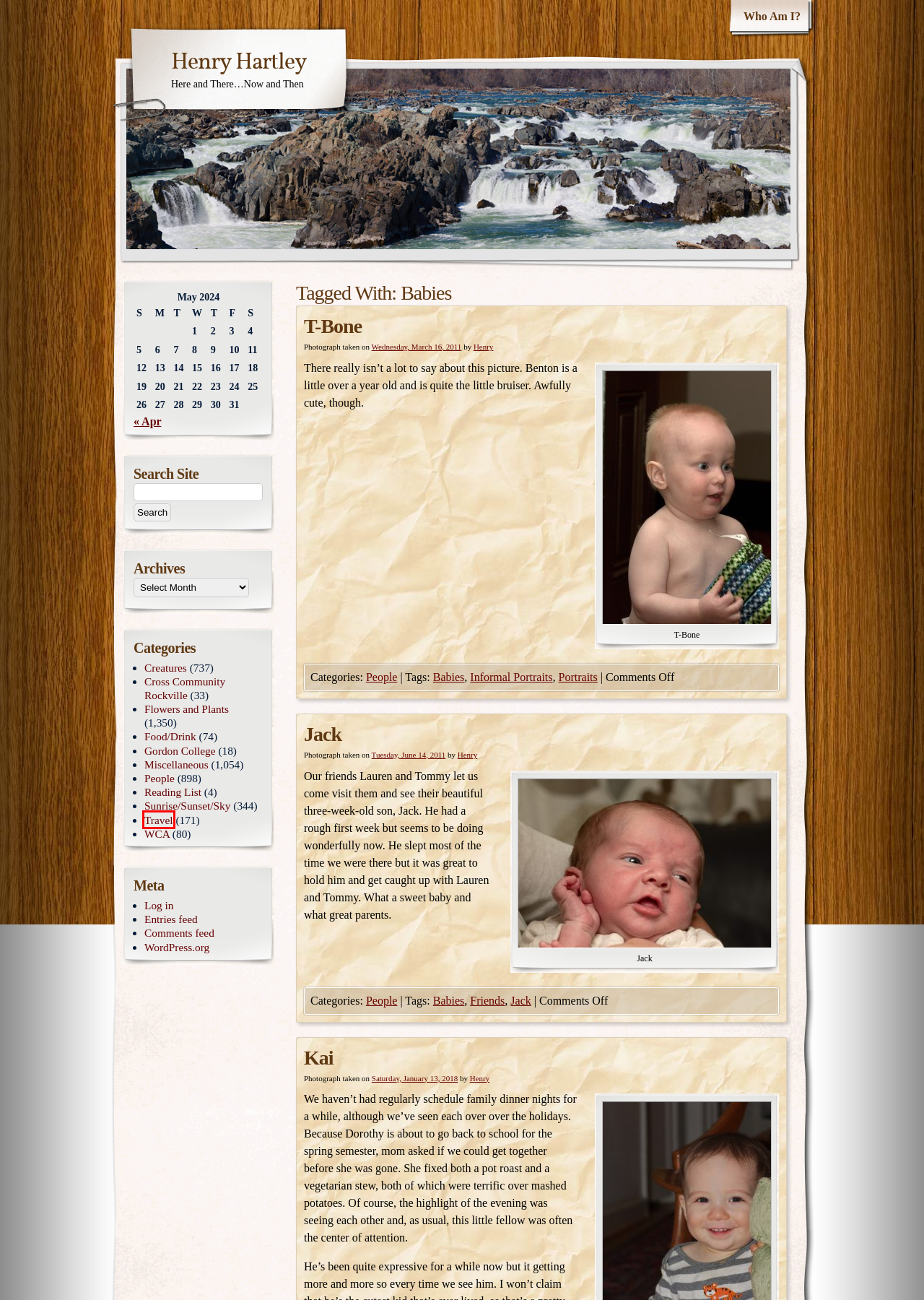Observe the provided screenshot of a webpage that has a red rectangle bounding box. Determine the webpage description that best matches the new webpage after clicking the element inside the red bounding box. Here are the candidates:
A. Log In ‹ Henry Hartley — WordPress
B. Cross Community Rockville | Henry Hartley
C. WCA | Henry Hartley
D. Gordon College | Henry Hartley
E. Henry Hartley | Here and There…Now and Then
F. Travel | Henry Hartley
G. Portraits | Henry Hartley
H. Kai | Henry Hartley

F